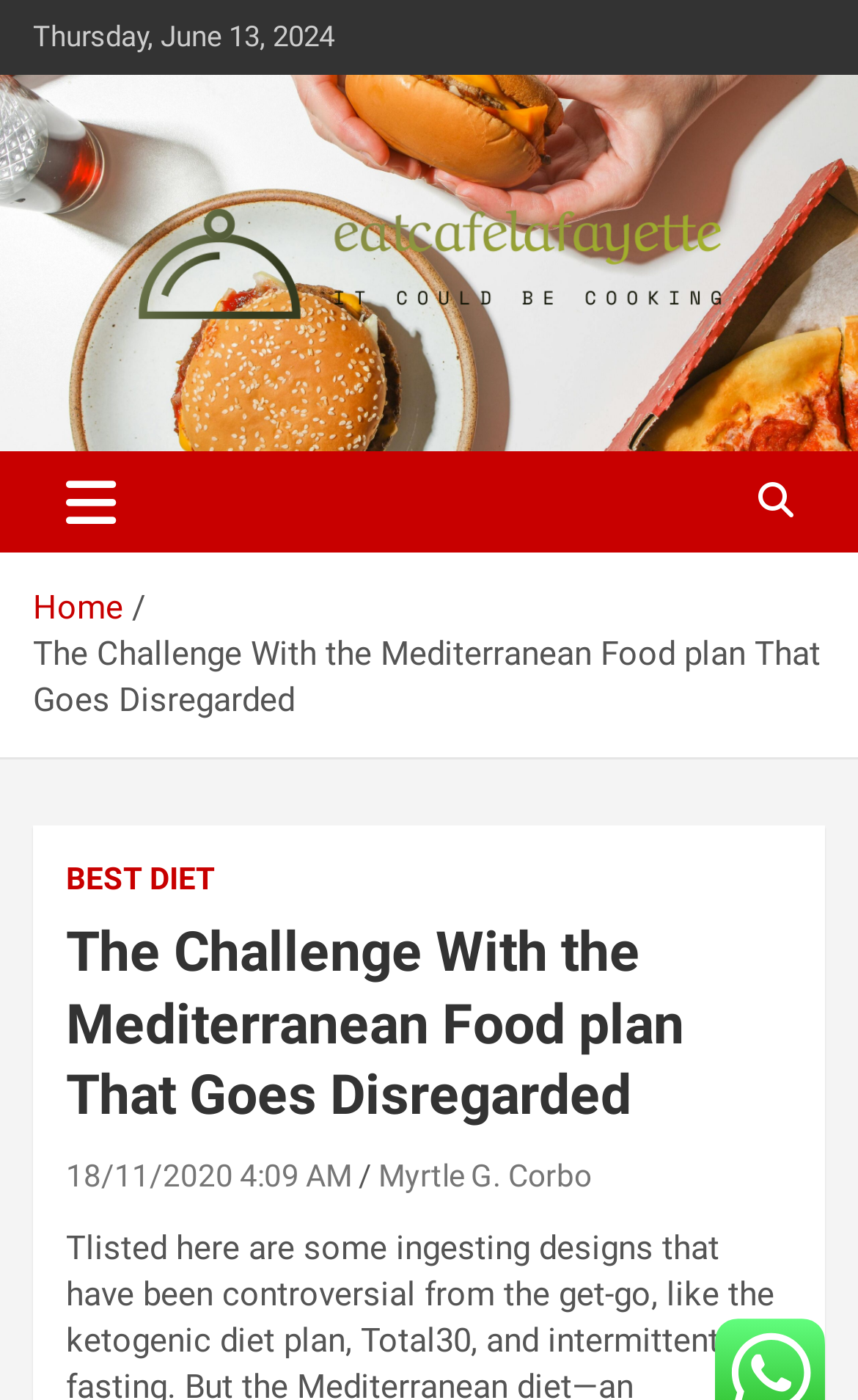Give a concise answer of one word or phrase to the question: 
What is the date displayed at the top?

Thursday, June 13, 2024